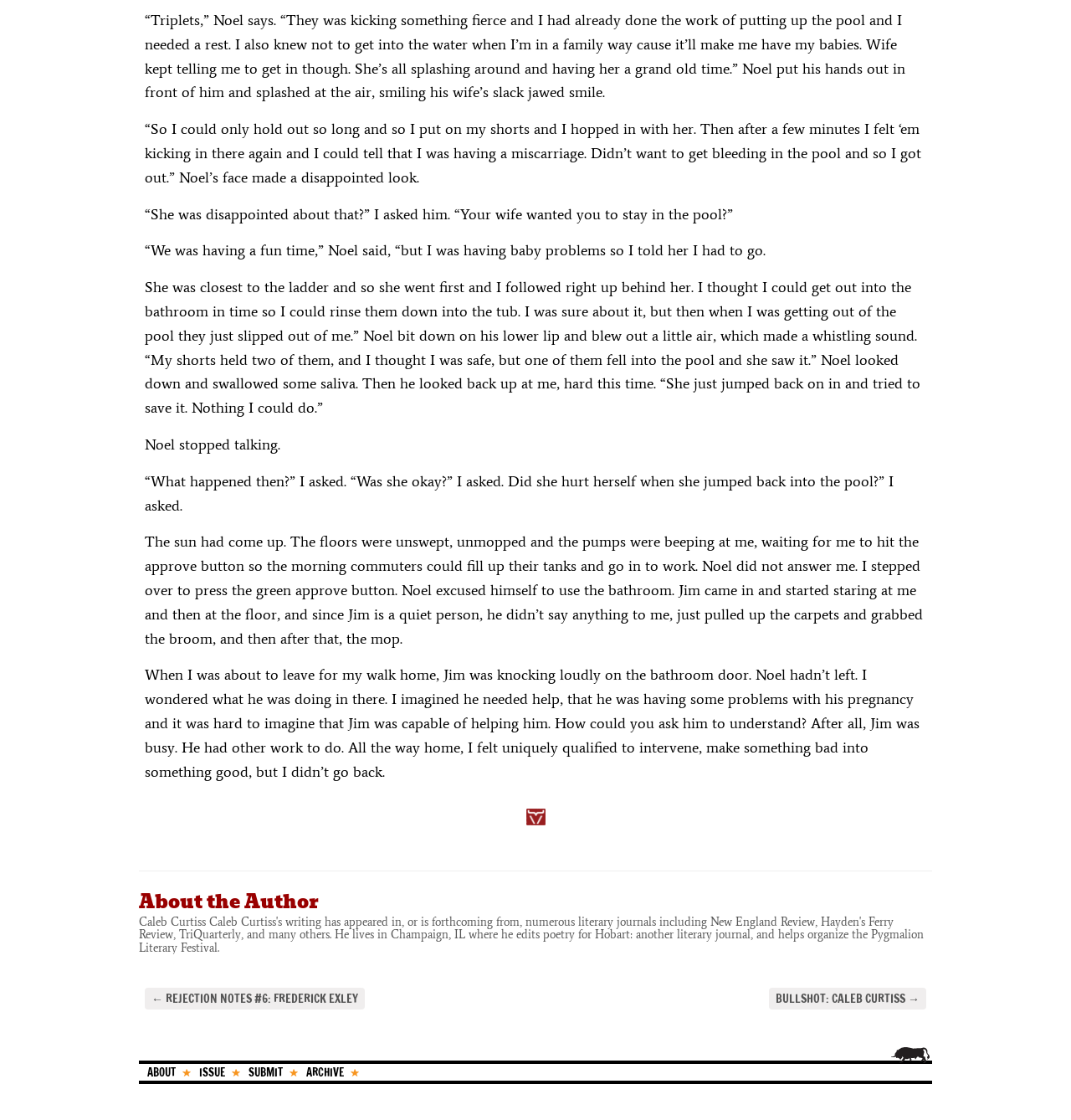Based on what you see in the screenshot, provide a thorough answer to this question: What is Noel's wife doing in the pool?

Based on the text, it is mentioned that Noel's wife is 'splashing around and having her a grand old time' in the pool, indicating that she is actively playing and enjoying herself in the water.